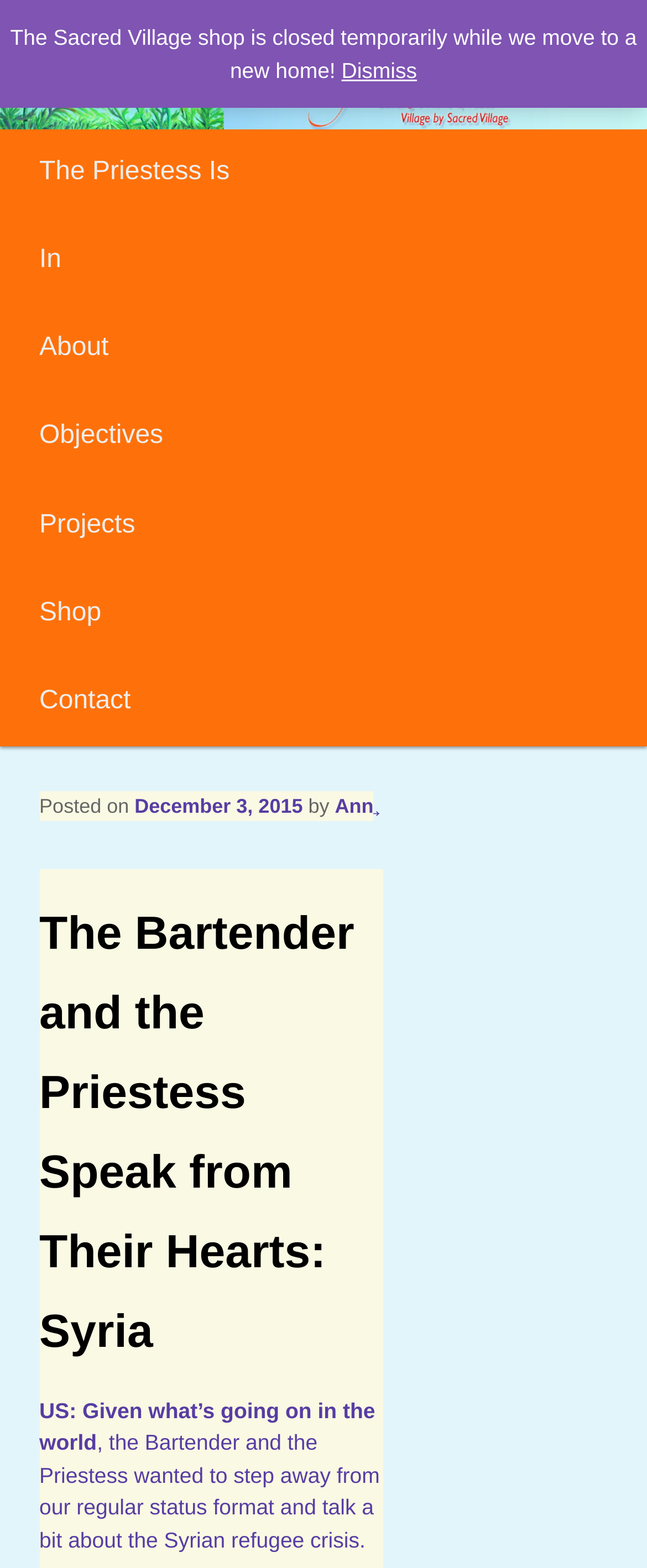Answer the question with a single word or phrase: 
What is the purpose of the website?

Building a World of Peace